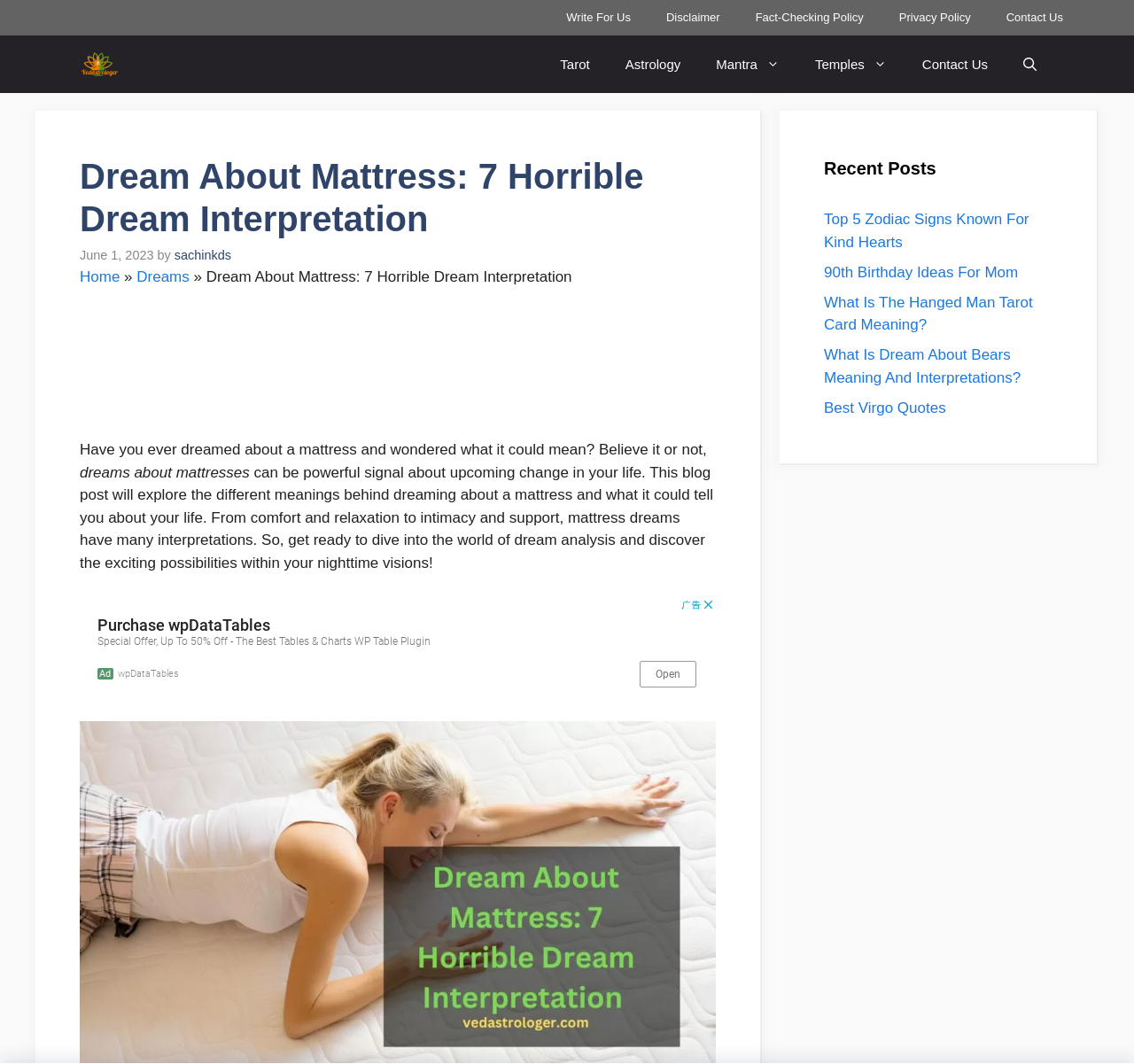Specify the bounding box coordinates of the area to click in order to execute this command: 'Click on the 'Write For Us' link'. The coordinates should consist of four float numbers ranging from 0 to 1, and should be formatted as [left, top, right, bottom].

[0.484, 0.0, 0.572, 0.033]